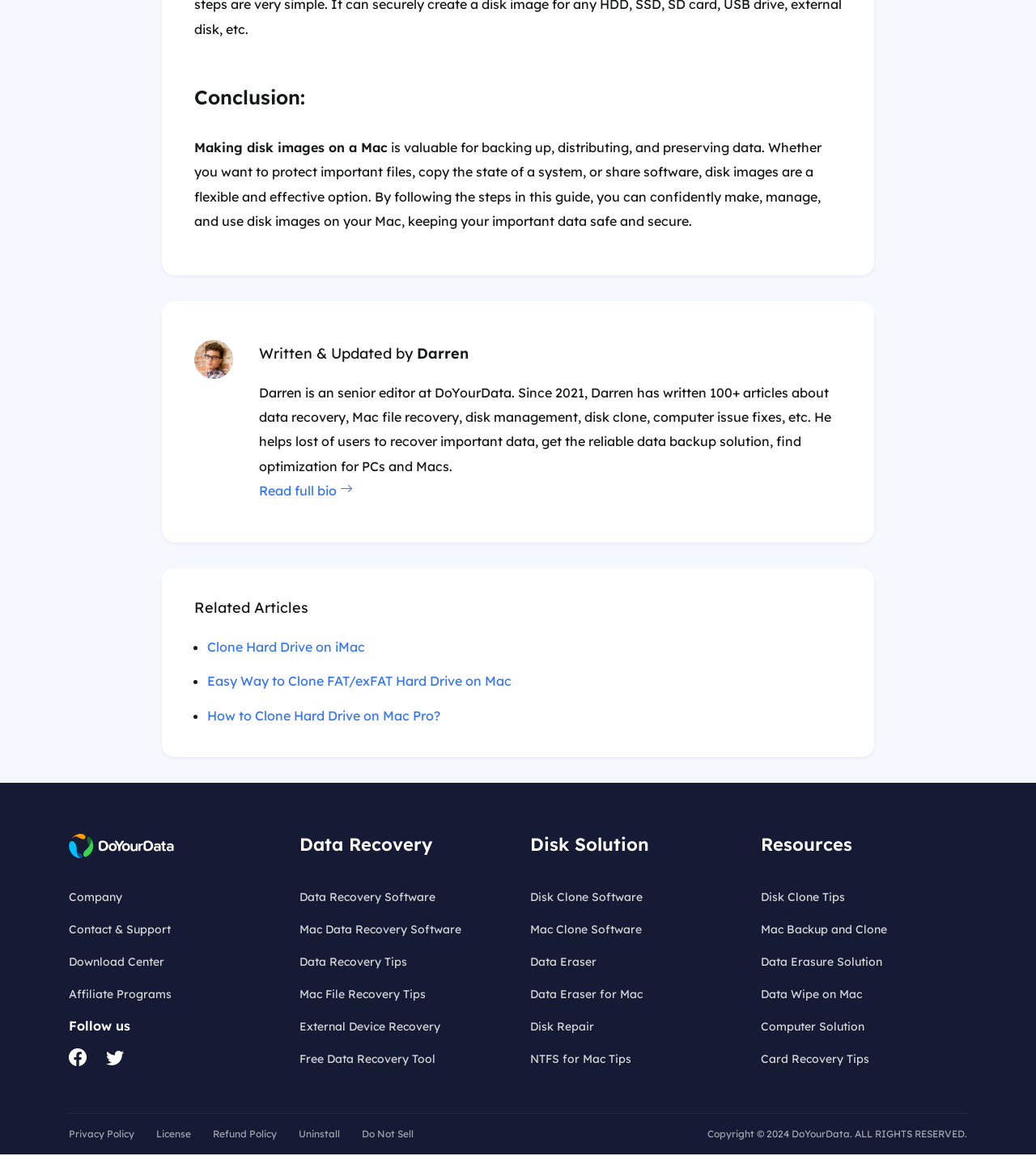Indicate the bounding box coordinates of the element that needs to be clicked to satisfy the following instruction: "Contact us". The coordinates should be four float numbers between 0 and 1, i.e., [left, top, right, bottom].

None